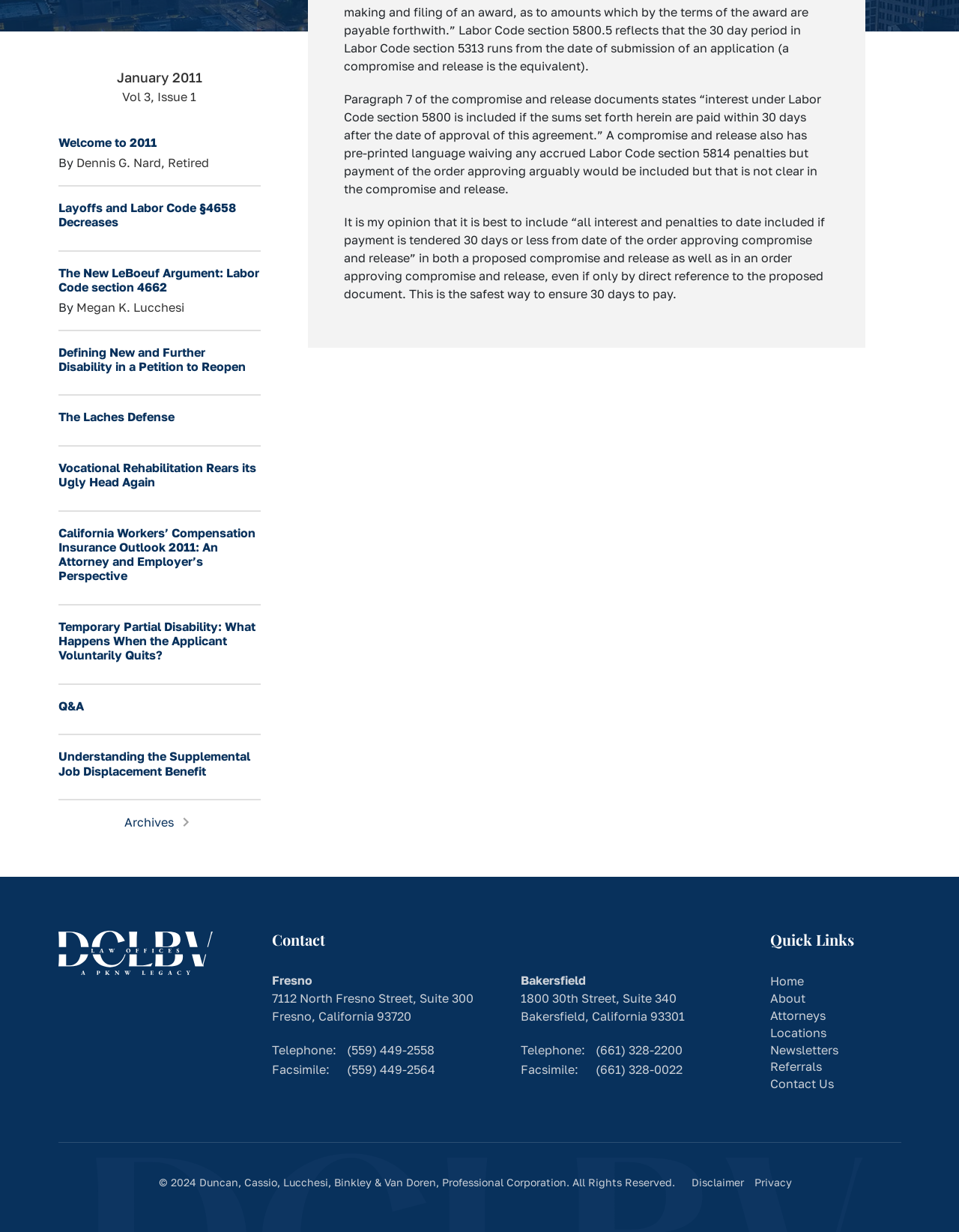Using the provided element description: "Archives", identify the bounding box coordinates. The coordinates should be four floats between 0 and 1 in the order [left, top, right, bottom].

[0.129, 0.661, 0.203, 0.674]